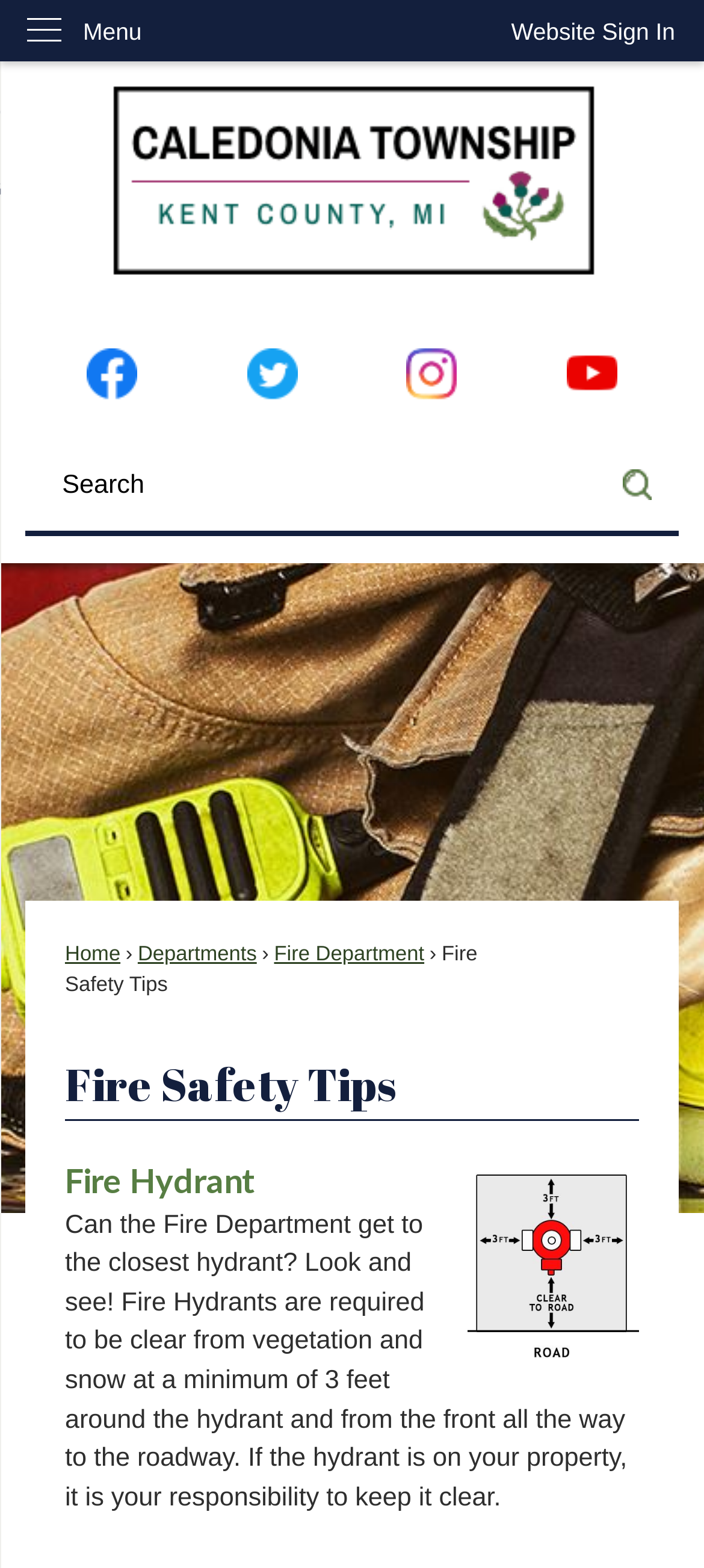Find the bounding box coordinates for the HTML element described as: "Skip to Main Content". The coordinates should consist of four float values between 0 and 1, i.e., [left, top, right, bottom].

[0.0, 0.0, 0.042, 0.019]